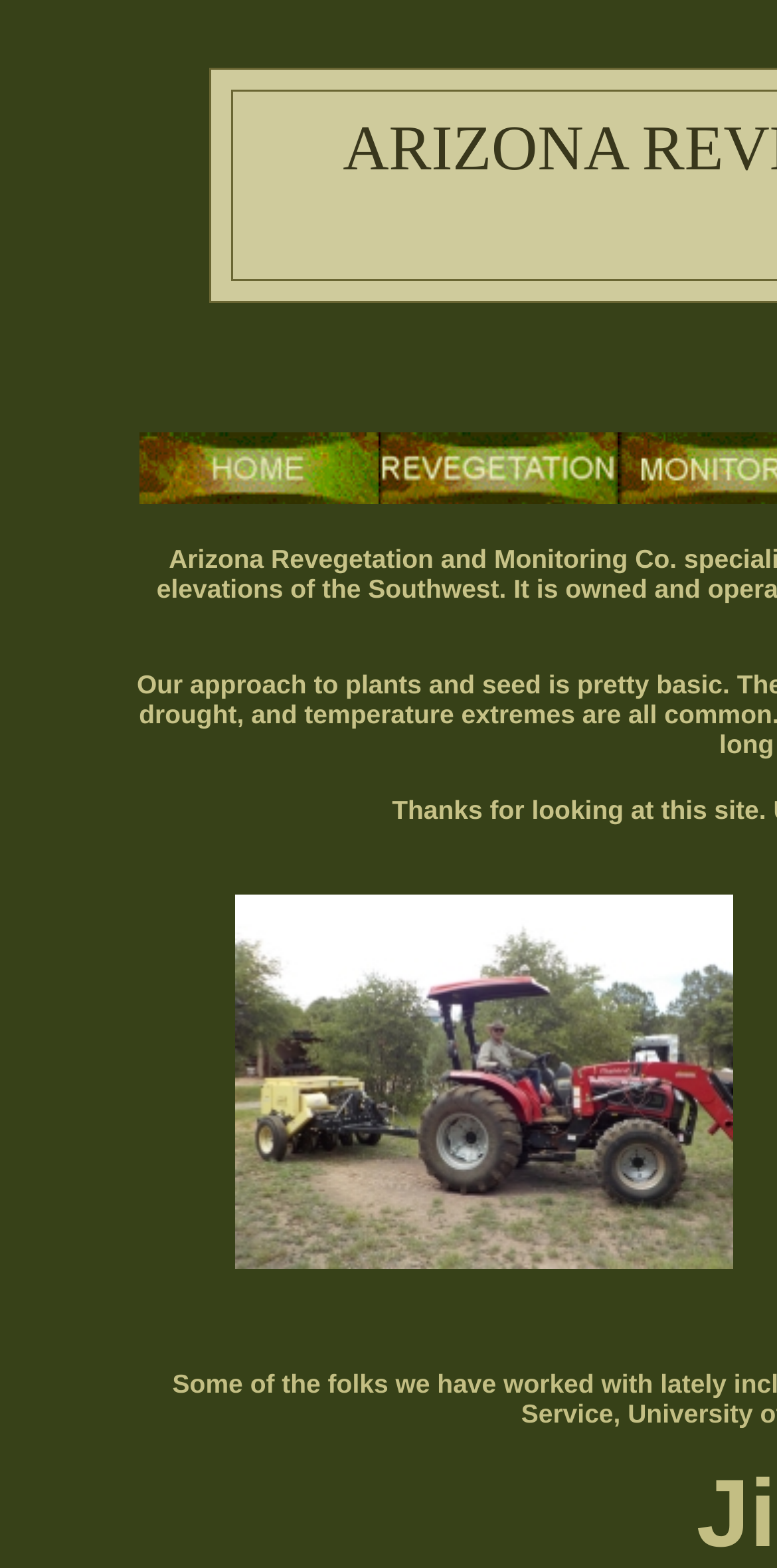Respond to the question below with a single word or phrase:
How many images are on the webpage?

3